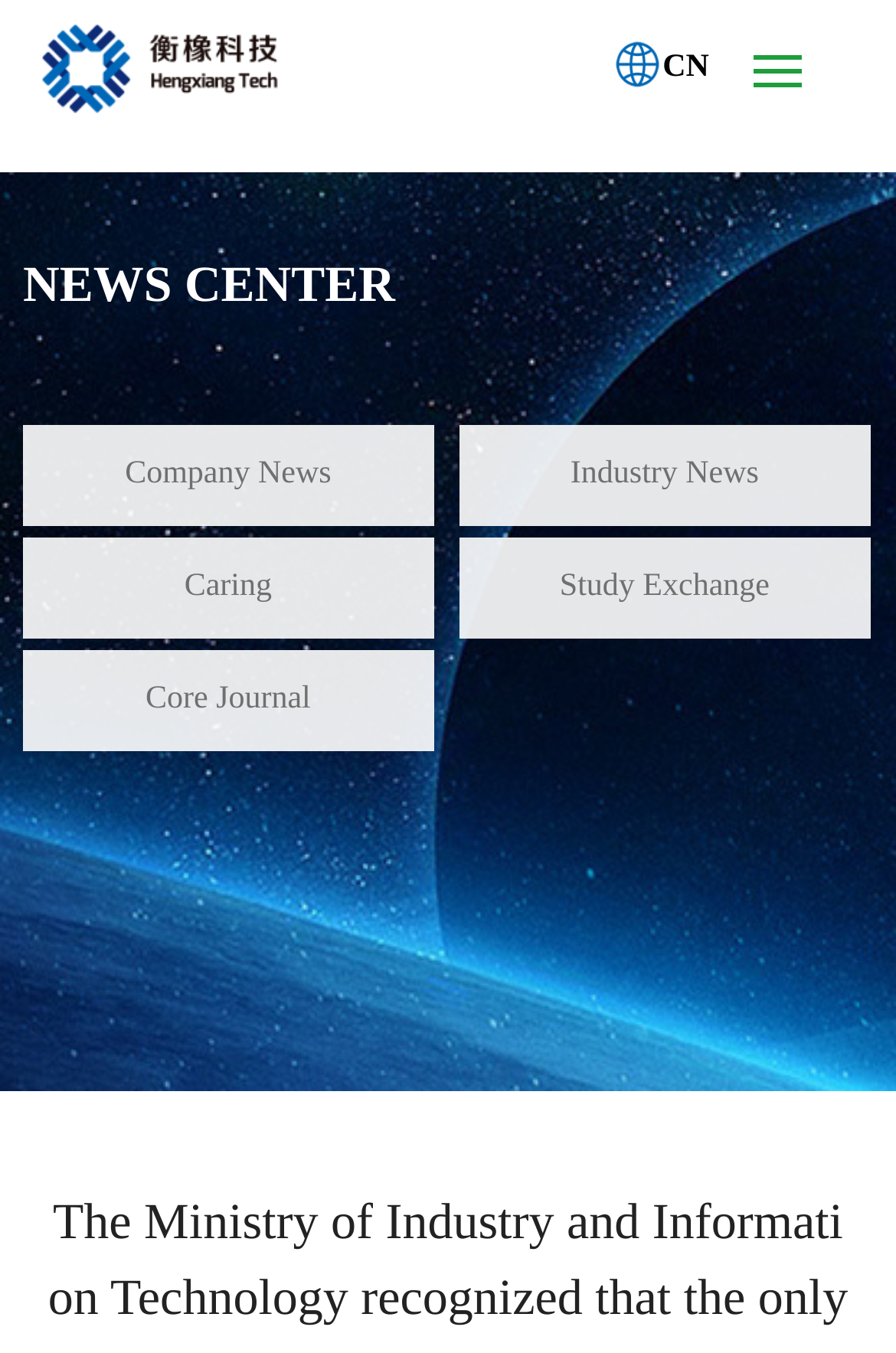Please find the bounding box for the UI component described as follows: "Study Exchange".

[0.625, 0.421, 0.859, 0.447]